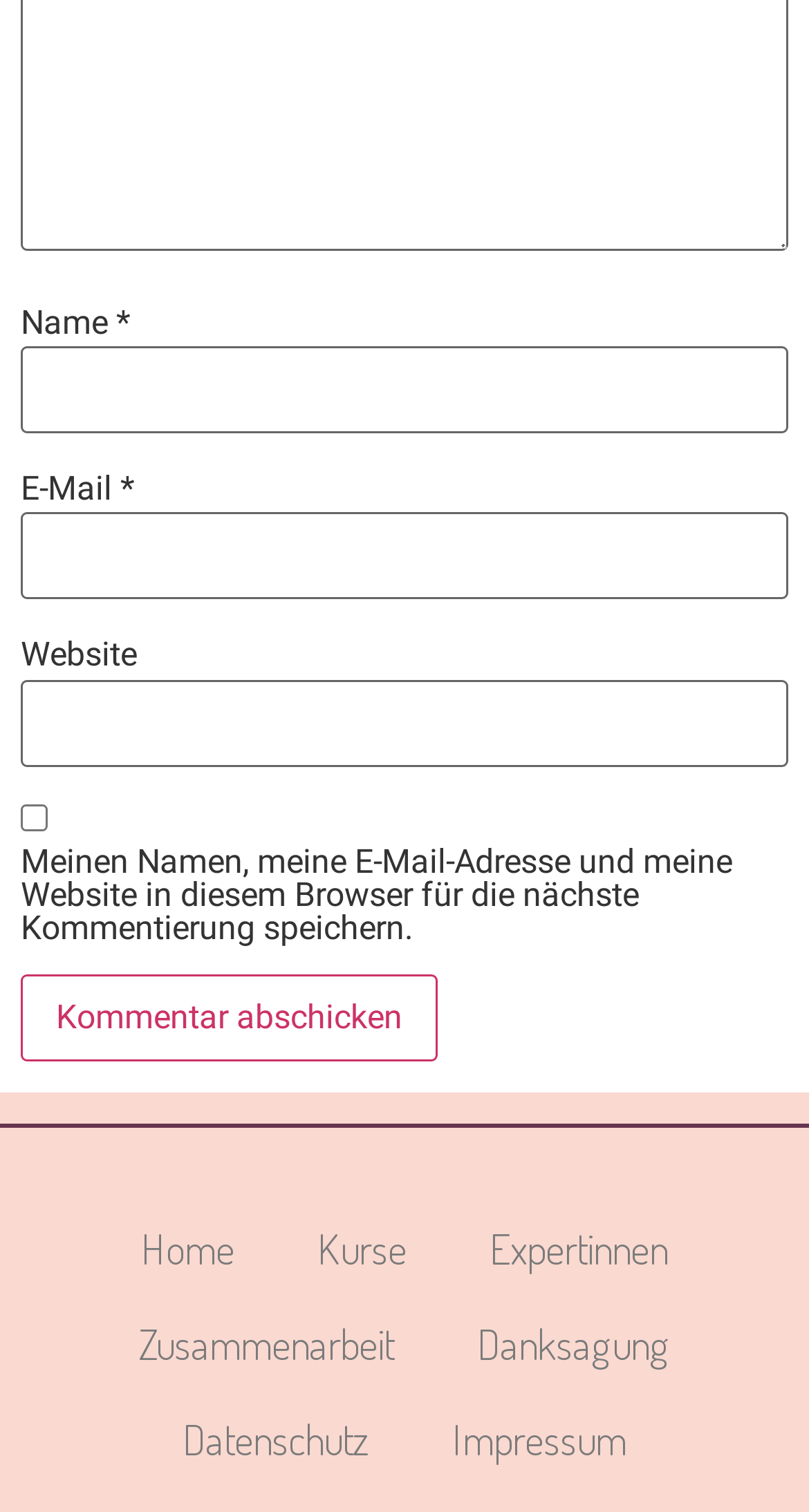Based on the image, provide a detailed response to the question:
What is the purpose of the checkbox?

I inferred the purpose of the checkbox by reading its label, which says 'Meinen Namen, meine E-Mail-Adresse und meine Website in diesem Browser für die nächste Kommentierung speichern.' This translates to 'Save my name, email address, and website in this browser for the next comment.' Therefore, the checkbox is used to save the comment information.